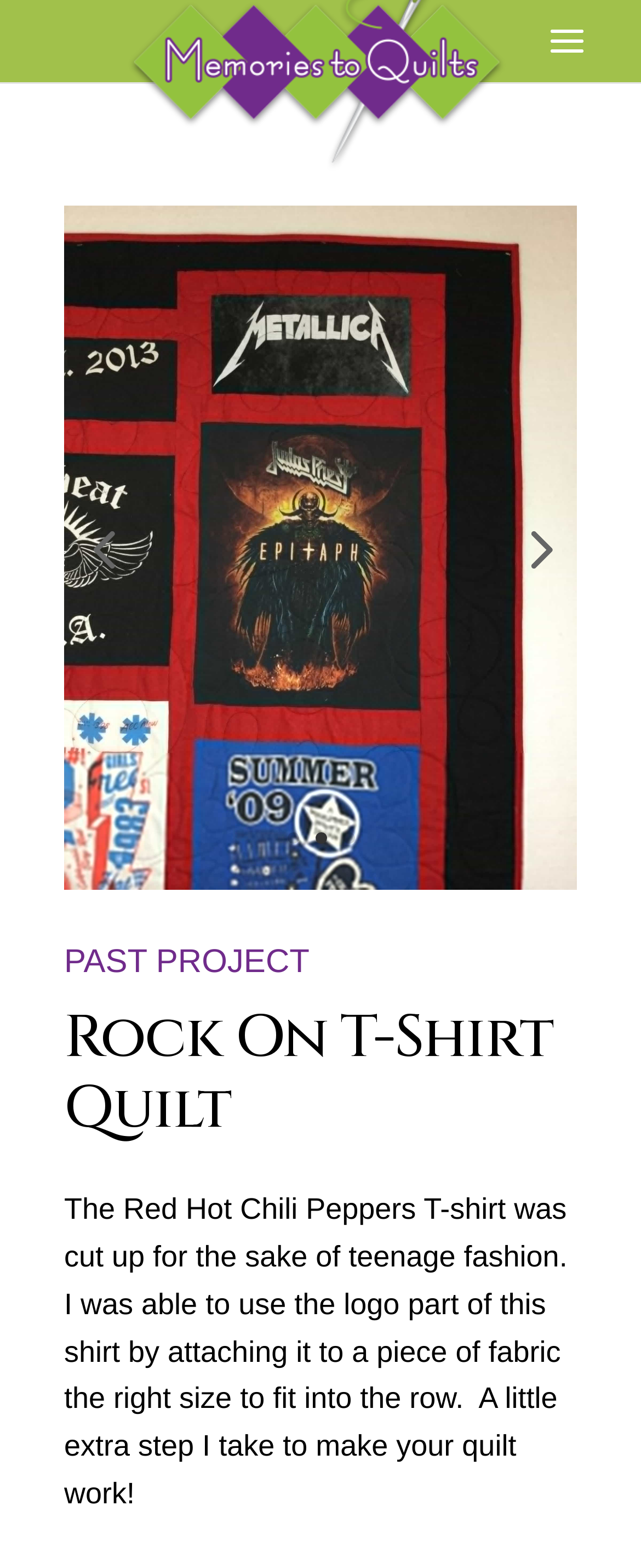Please find and provide the title of the webpage.

Rock On T-Shirt Quilt